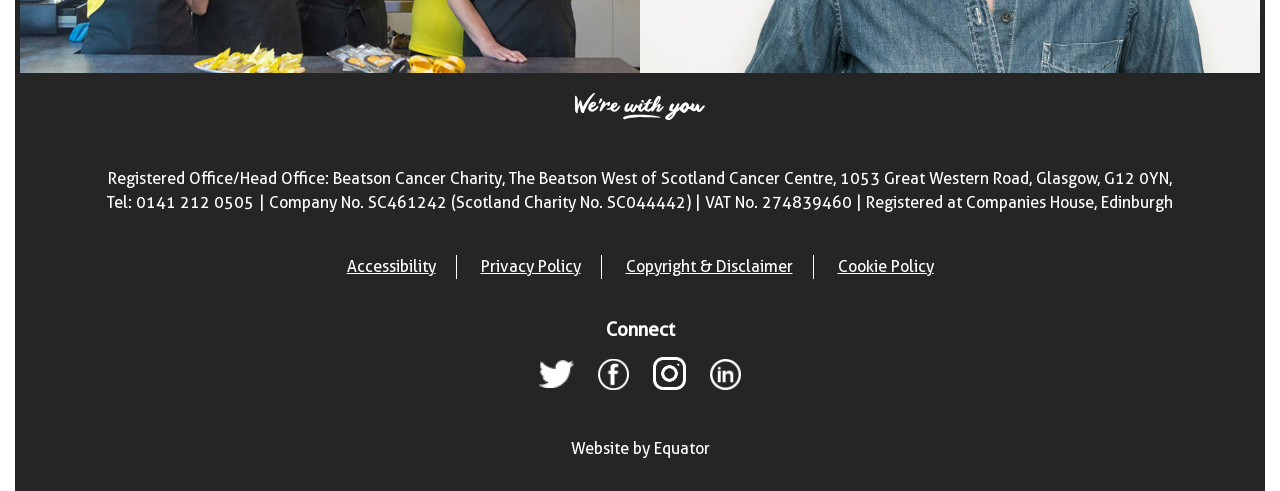Identify the bounding box for the given UI element using the description provided. Coordinates should be in the format (top-left x, top-left y, bottom-right x, bottom-right y) and must be between 0 and 1. Here is the description: Accessibility

[0.271, 0.52, 0.34, 0.569]